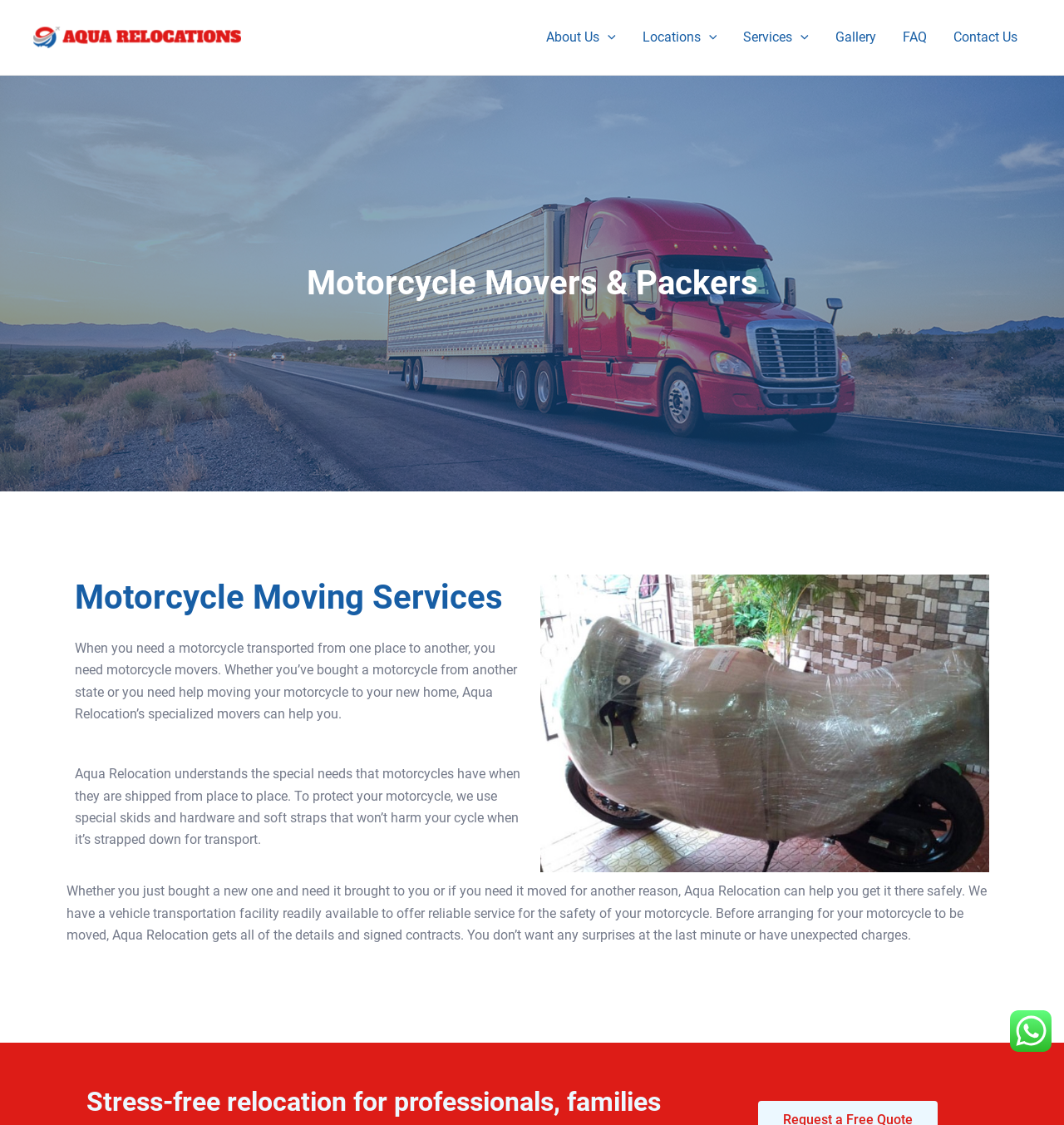Describe all the key features of the webpage in detail.

The webpage is about motorcycle moving services, specifically highlighting the expertise of Aqua Relocation in transporting motorcycles safely. At the top left, there is a link to "Top Packers and Movers Bahrain UAE" accompanied by an image. Below this, there is a navigation menu with five links: "About Us", "Locations", "Services", "Gallery", and "FAQ", each with a toggle icon. 

On the main content area, there is a heading "Motorcycle Movers & Packers" followed by another heading "Motorcycle Moving Services". Below these headings, there are three paragraphs of text describing the services offered by Aqua Relocation, including the special care they take to protect motorcycles during transport and their reliable vehicle transportation facility. 

At the bottom right of the page, there is a small image. Overall, the webpage has a simple and organized layout, with clear headings and concise text that effectively communicates the services offered by Aqua Relocation.